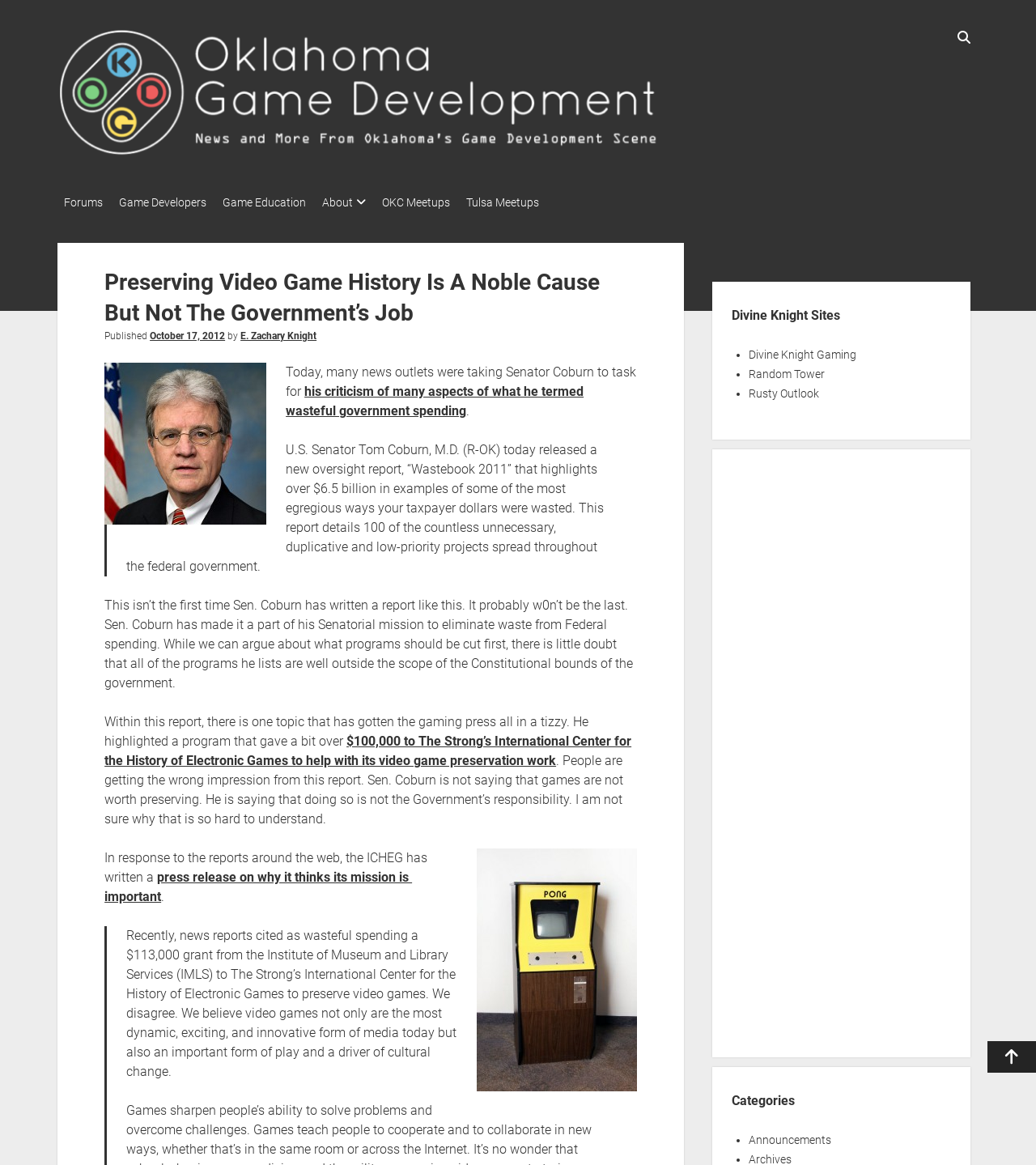Extract the bounding box coordinates for the UI element described by the text: "Game Education". The coordinates should be in the form of [left, top, right, bottom] with values between 0 and 1.

[0.224, 0.166, 0.317, 0.184]